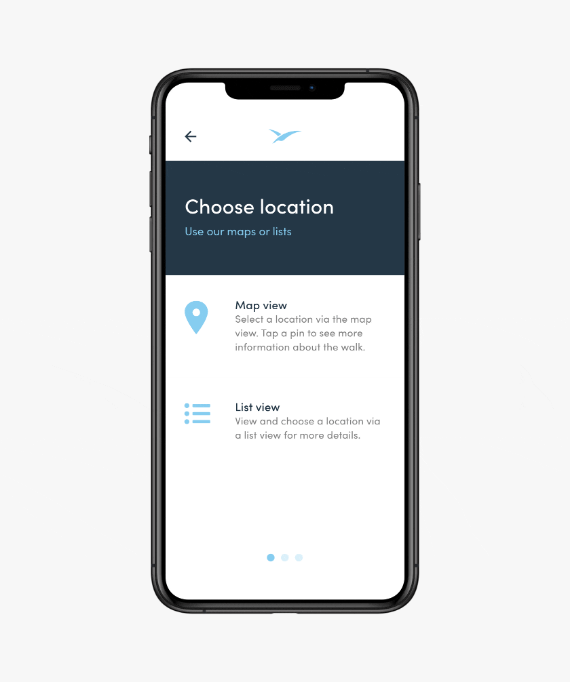Break down the image and describe each part extensively.

The image displays a smartphone interface featuring a location selection screen, designed to assist users in navigating the surroundings of Northumberland National Park. At the top, a prominent heading reads "Choose location," encouraging users to utilize the available maps or lists for easier exploration. 

The screen offers two distinct options for location selection: 

1. **Map view**: This option prompts users to select their location via an interactive map, where they can tap a pin for more details on specific walks.
2. **List view**: This alternative allows users to browse through a list of locations for a detailed overview, presenting more straightforward navigation choices.

The design embodies a cohesive and user-friendly aesthetic, reflecting the app’s intent to enhance the outdoor experience for visitors, particularly in regions known for their remote landscapes and limited mobile coverage.